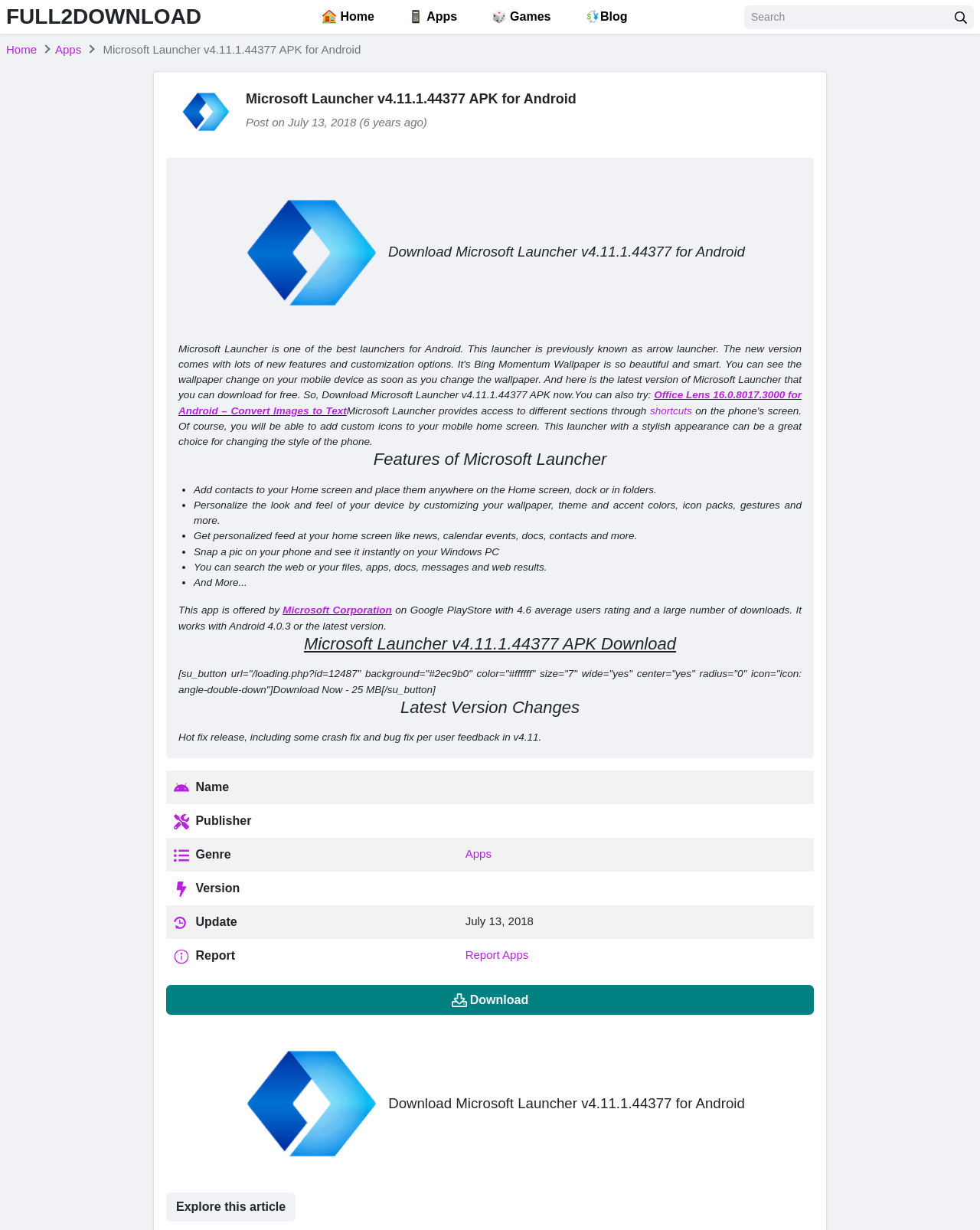Highlight the bounding box coordinates of the element that should be clicked to carry out the following instruction: "Go back to Home page". The coordinates must be given as four float numbers ranging from 0 to 1, i.e., [left, top, right, bottom].

None